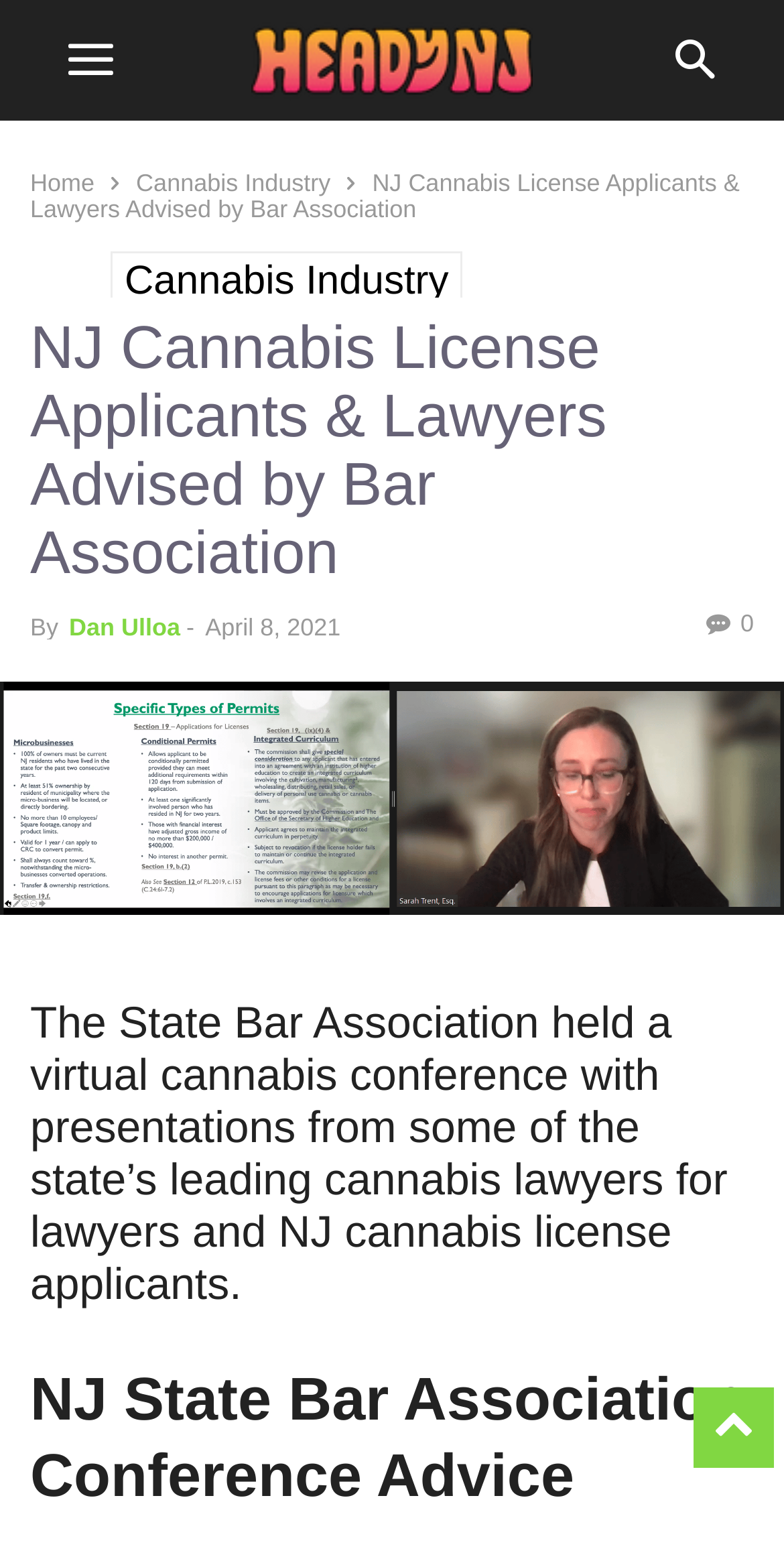Who wrote the article on the webpage?
Using the details shown in the screenshot, provide a comprehensive answer to the question.

The webpage has a byline 'By' followed by the name 'Dan Ulloa', which indicates that Dan Ulloa is the author of the article.